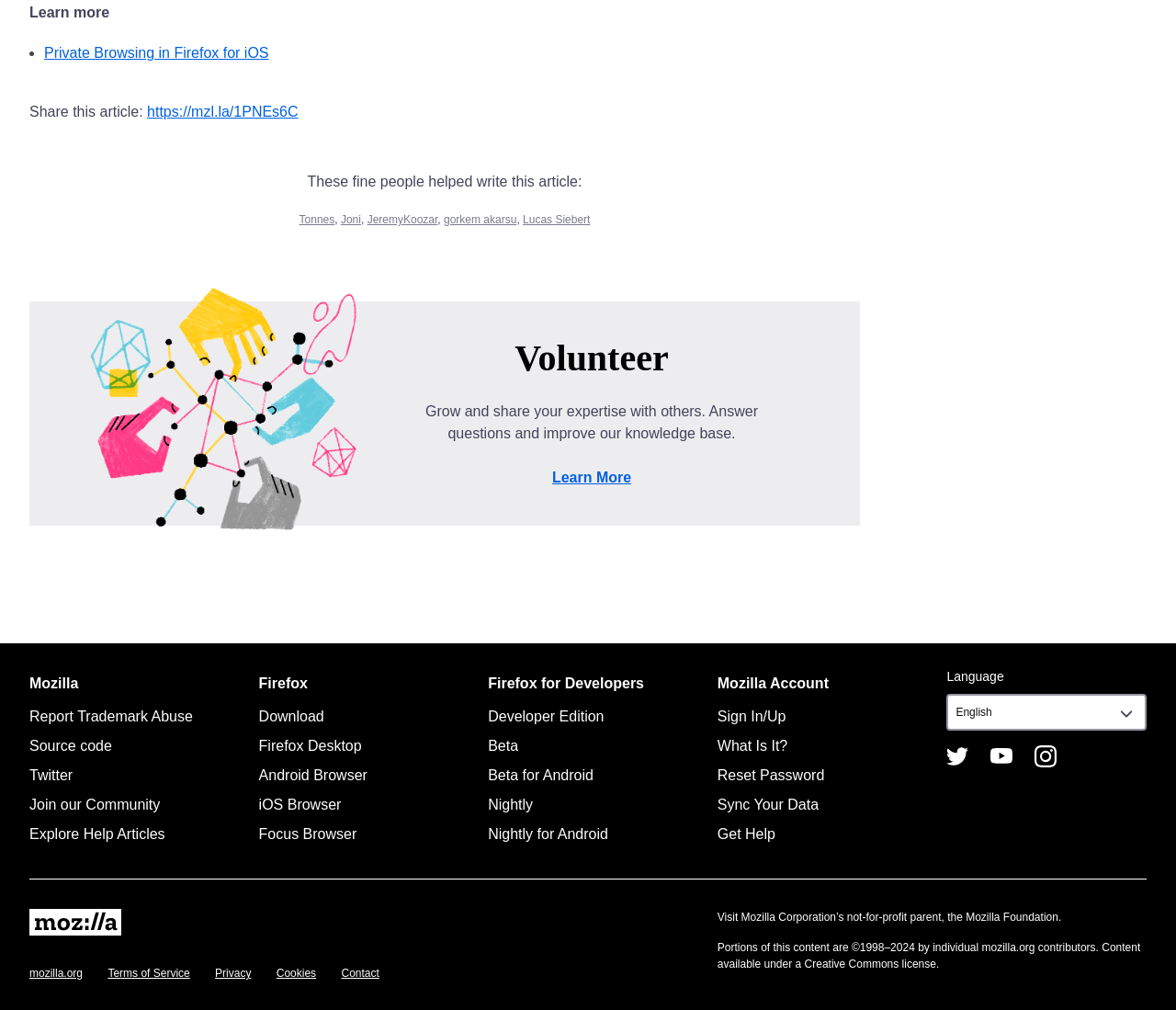Please identify the bounding box coordinates of the clickable area that will allow you to execute the instruction: "Learn more about Private Browsing in Firefox for iOS".

[0.038, 0.045, 0.229, 0.06]